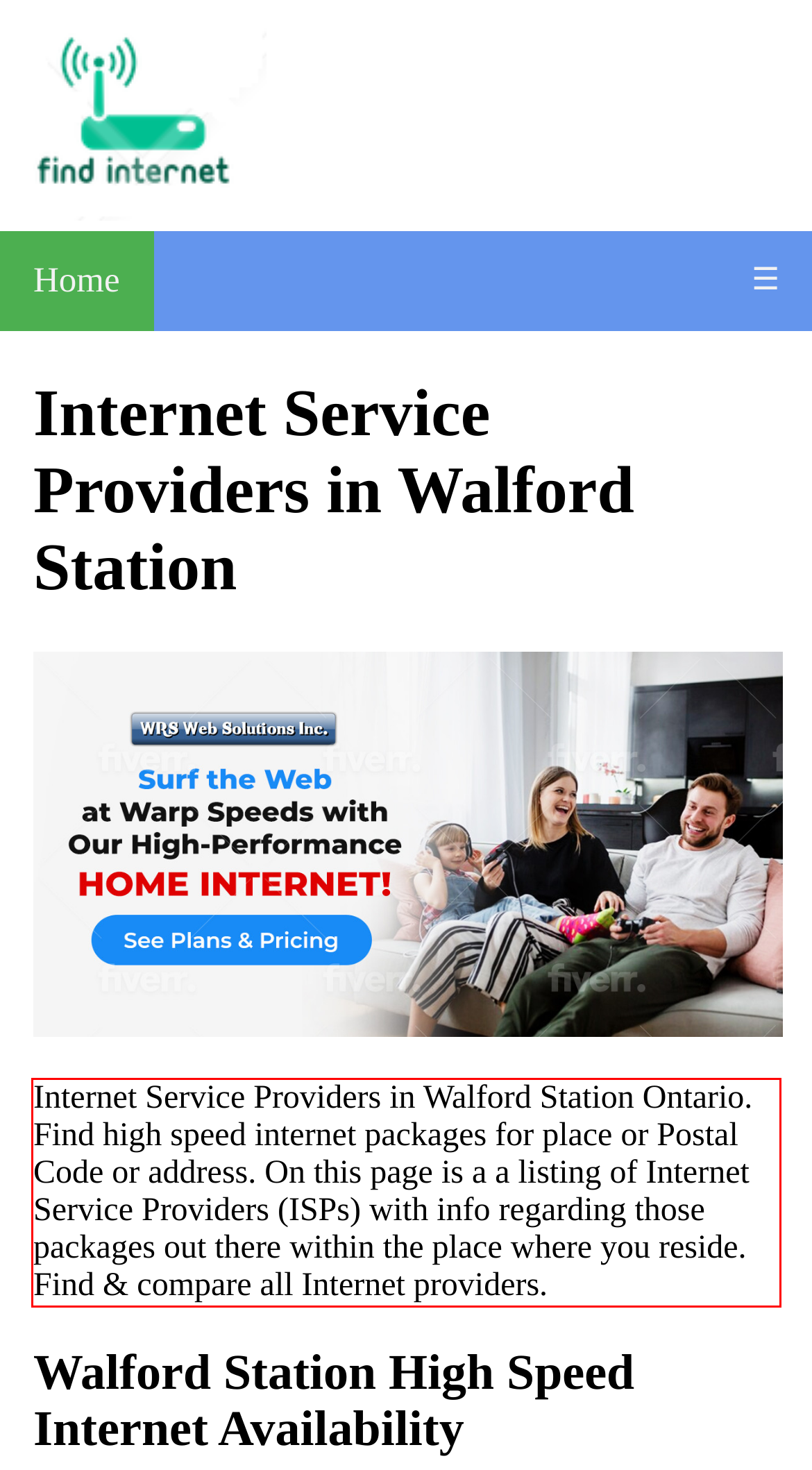With the given screenshot of a webpage, locate the red rectangle bounding box and extract the text content using OCR.

Internet Service Providers in Walford Station Ontario. Find high speed internet packages for place or Postal Code or address. On this page is a a listing of Internet Service Providers (ISPs) with info regarding those packages out there within the place where you reside. Find & compare all Internet providers.